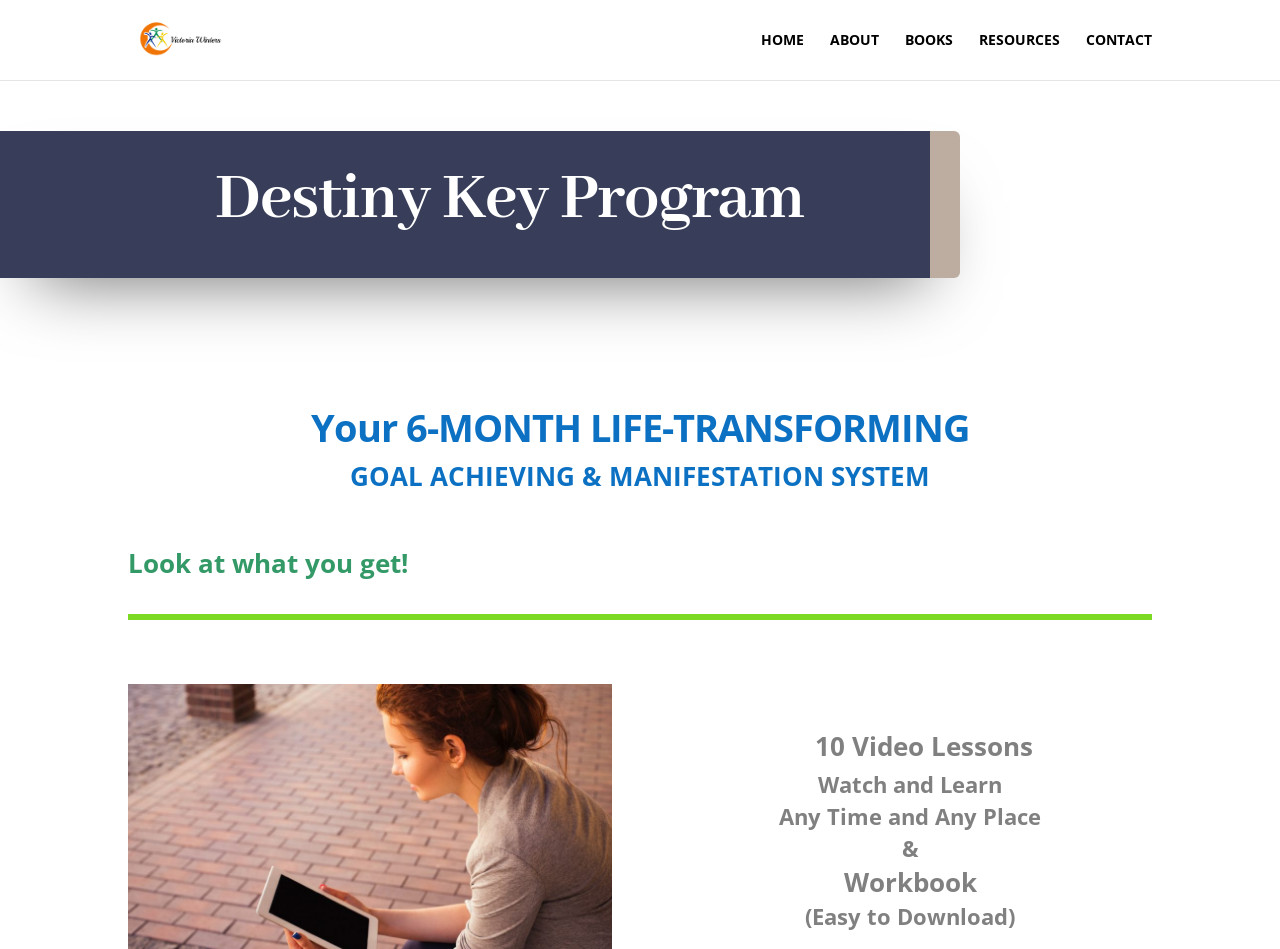Give a one-word or short phrase answer to this question: 
What is the name of the program?

Destiny Key Program